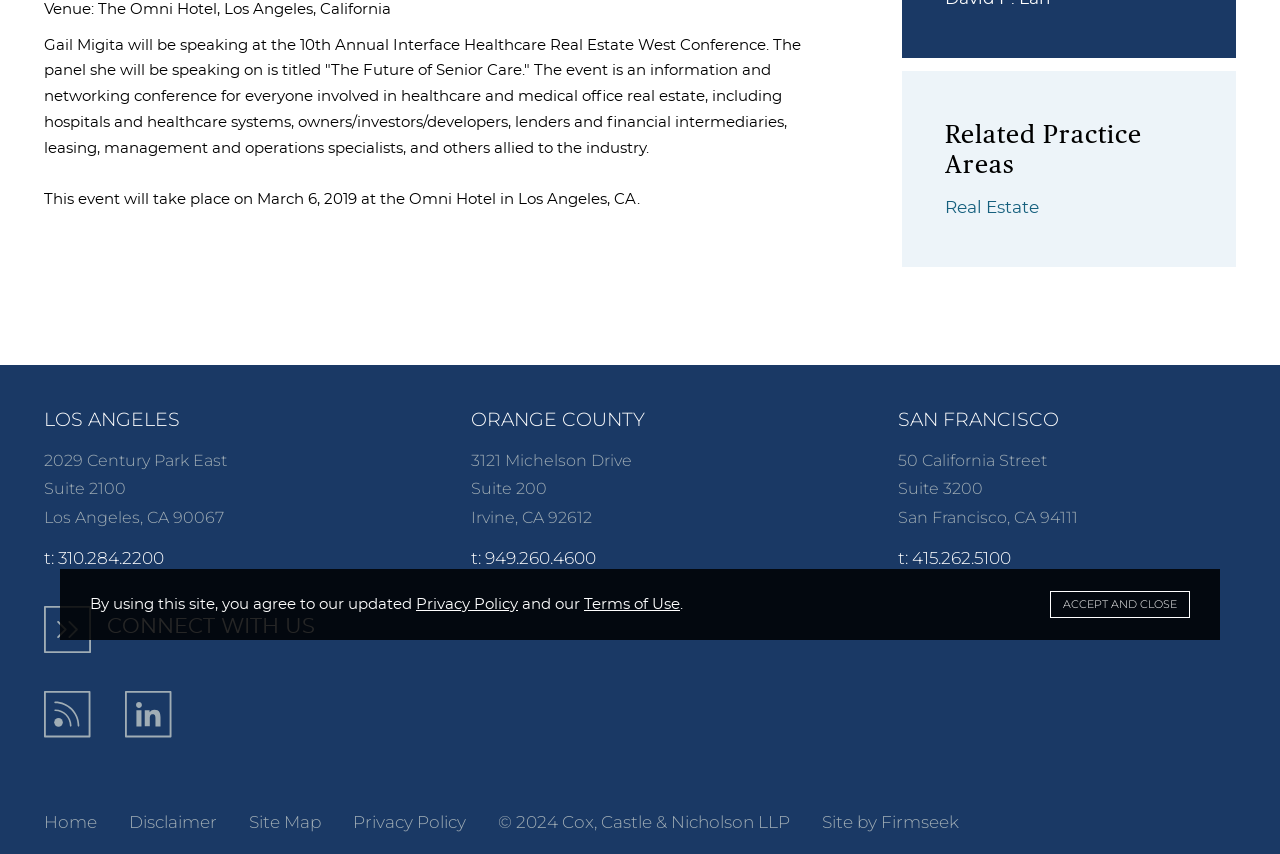Please determine the bounding box of the UI element that matches this description: Home. The coordinates should be given as (top-left x, top-left y, bottom-right x, bottom-right y), with all values between 0 and 1.

[0.034, 0.949, 0.076, 0.974]